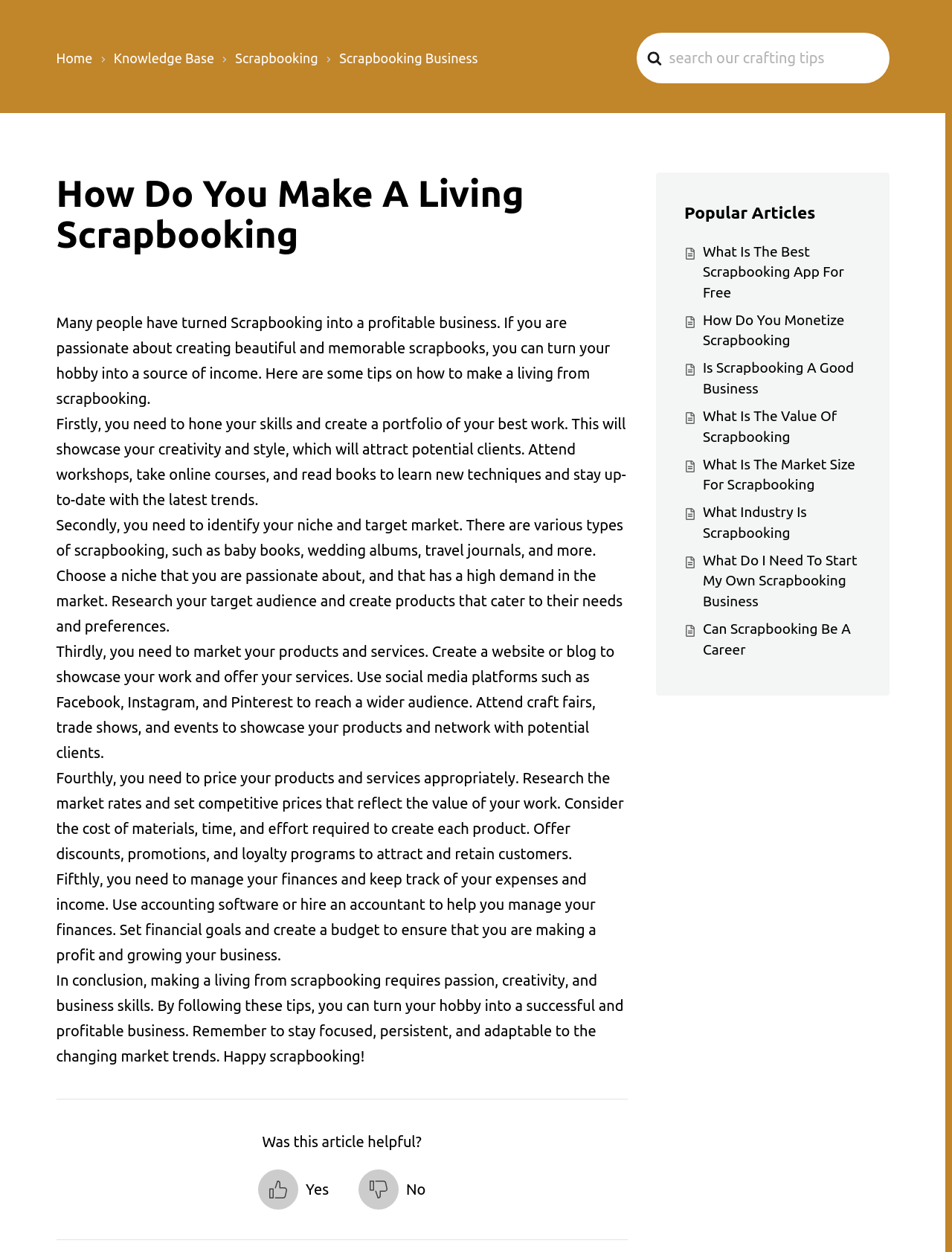Please identify the bounding box coordinates of where to click in order to follow the instruction: "Read the article on How Do You Monetize Scrapbooking".

[0.738, 0.249, 0.887, 0.278]